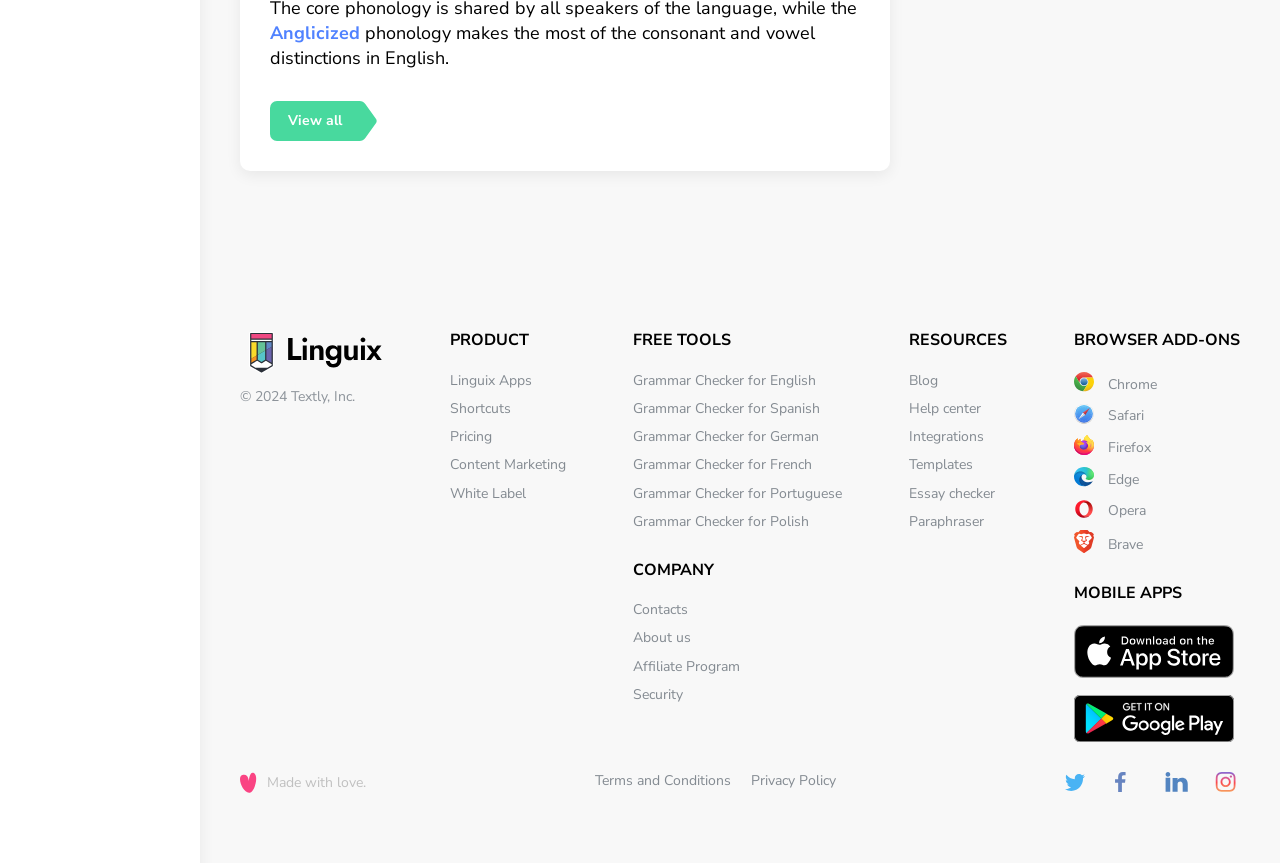Answer briefly with one word or phrase:
What is the name of the company?

Linguix